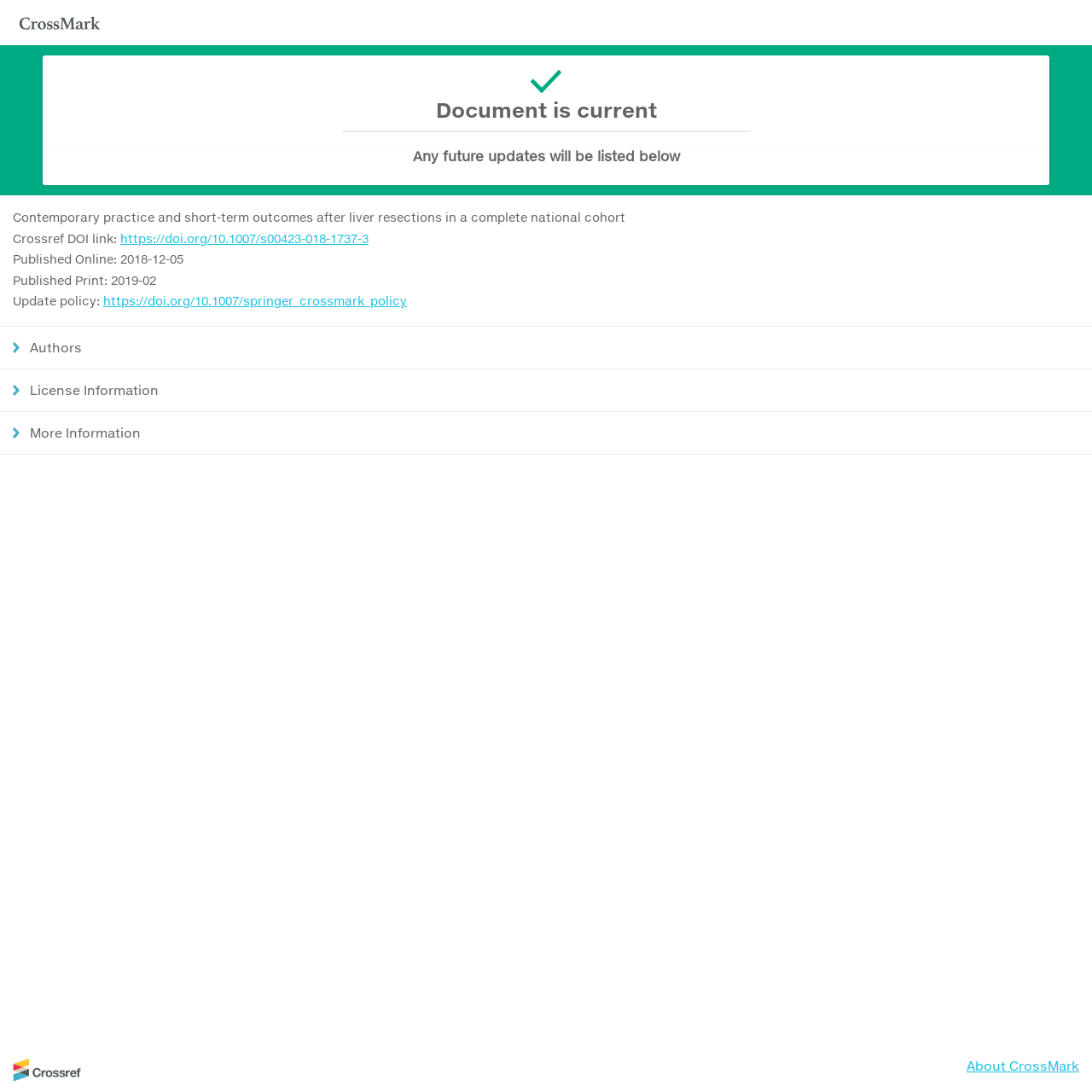Given the webpage screenshot and the description, determine the bounding box coordinates (top-left x, top-left y, bottom-right x, bottom-right y) that define the location of the UI element matching this description: About CrossMark

[0.885, 0.969, 0.988, 0.983]